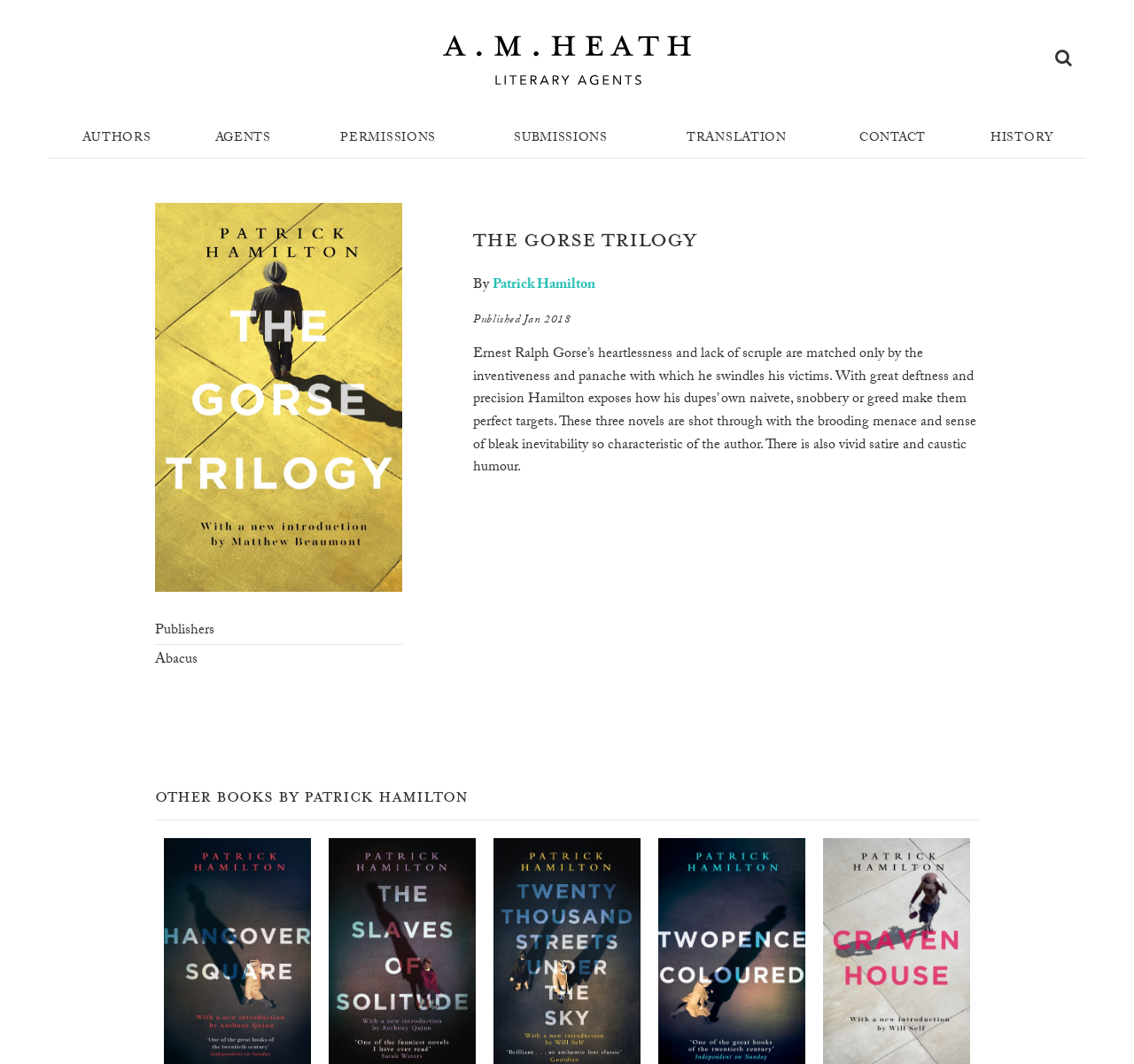Answer the question below in one word or phrase:
Who is the author of the trilogy?

Patrick Hamilton